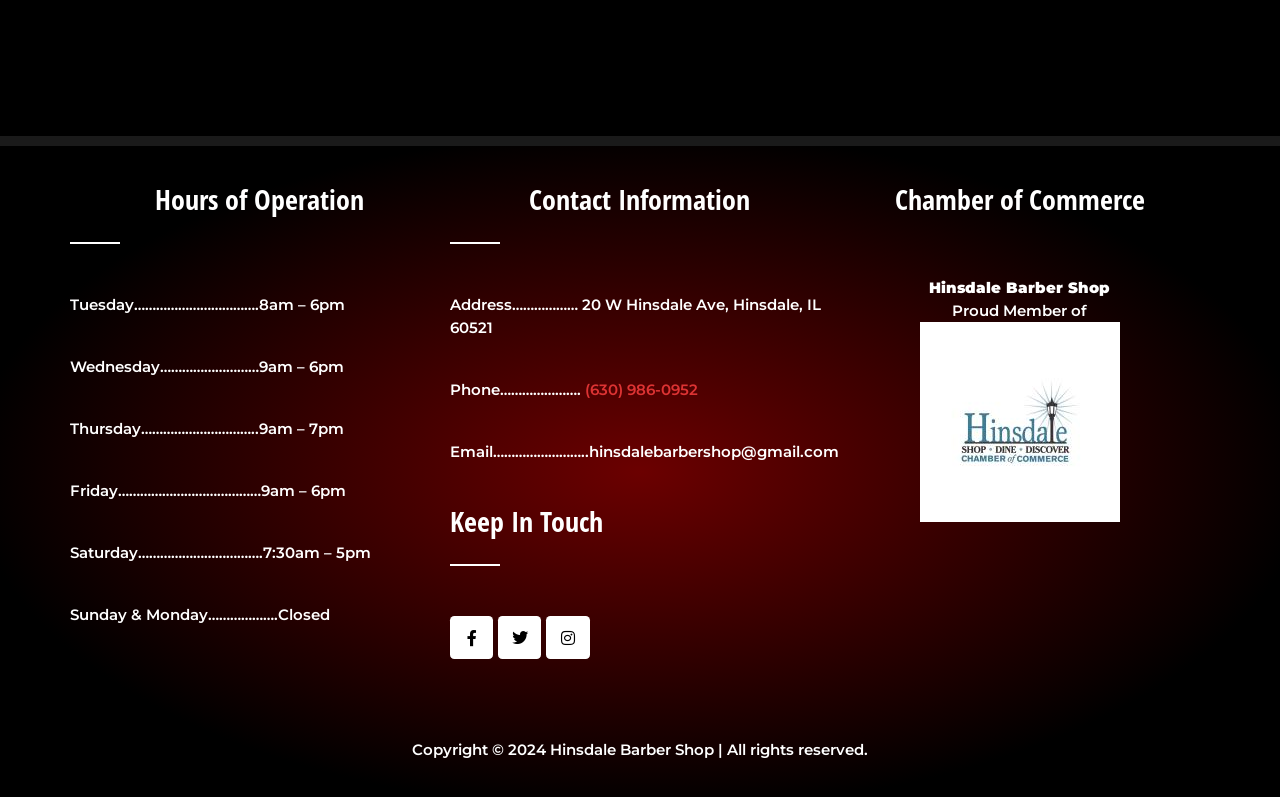What is the email address of the barber shop?
Please look at the screenshot and answer in one word or a short phrase.

hinsdalebarbershop@gmail.com